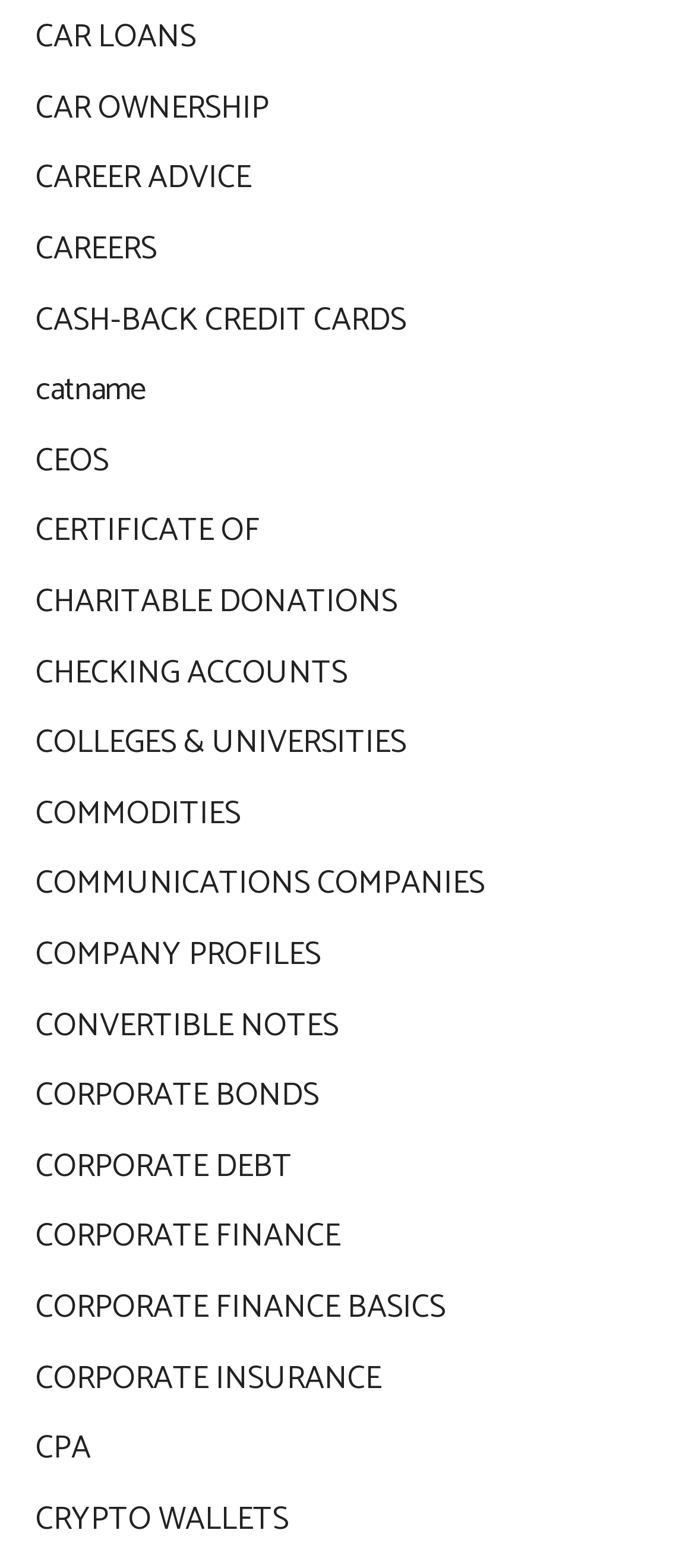Are there any links related to education?
Carefully examine the image and provide a detailed answer to the question.

Upon examining the links on the webpage, I found that there is a link related to education, specifically 'COLLEGES & UNIVERSITIES', which suggests that the webpage covers topics related to education.